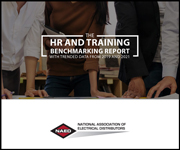Describe every significant element in the image thoroughly.

The image features the cover of the "HR and Training Benchmarking Report," published by the National Association of Electrical Distributors (NAED). The report includes essential insights and data trends from 2019 to 2021, emphasizing the importance of human resources and training in the electrical distribution sector. The design showcases a collaborative atmosphere, with hands of diverse individuals positioned over paperwork, suggesting teamwork and shared knowledge in developing effective HR strategies. The NAED logo is prominently displayed, reinforcing the authority and relevance of the findings within the industry.